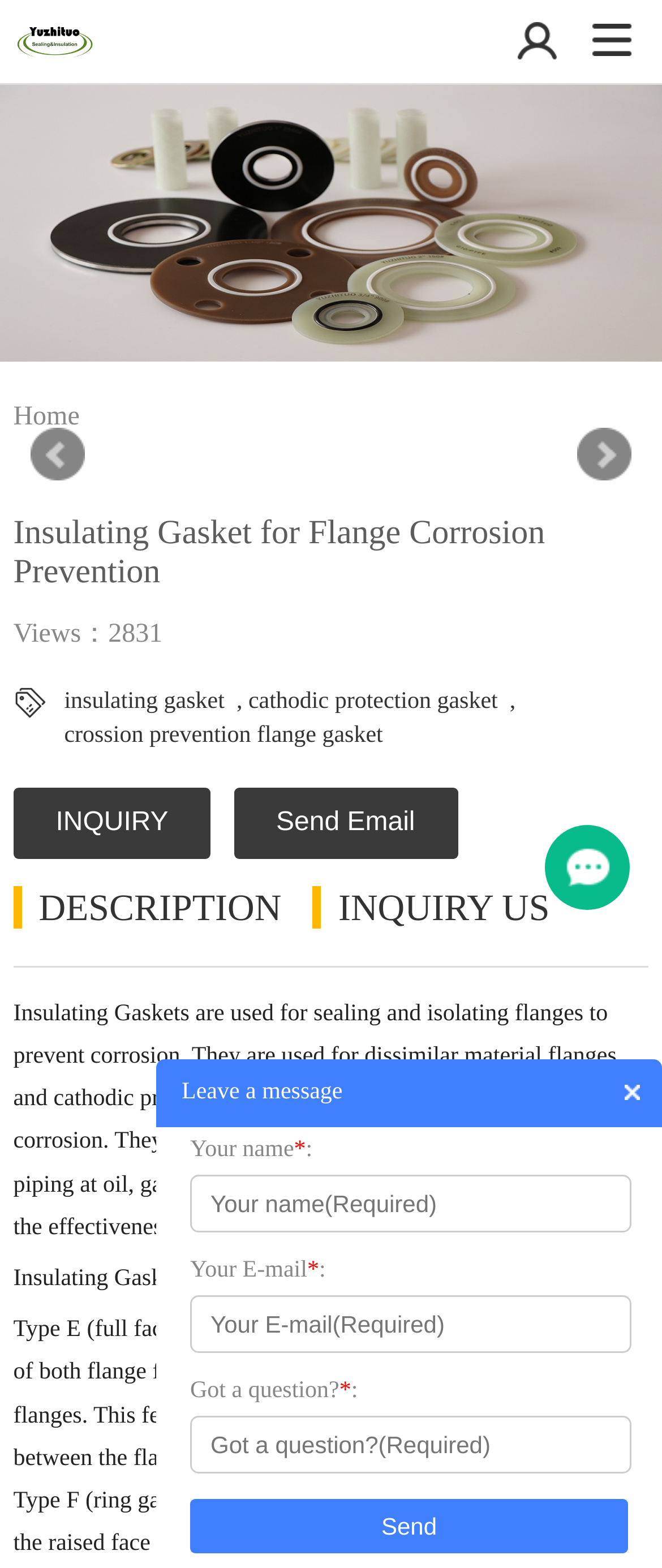Please locate the bounding box coordinates of the element that needs to be clicked to achieve the following instruction: "Click the 'Home' link". The coordinates should be four float numbers between 0 and 1, i.e., [left, top, right, bottom].

[0.02, 0.256, 0.12, 0.274]